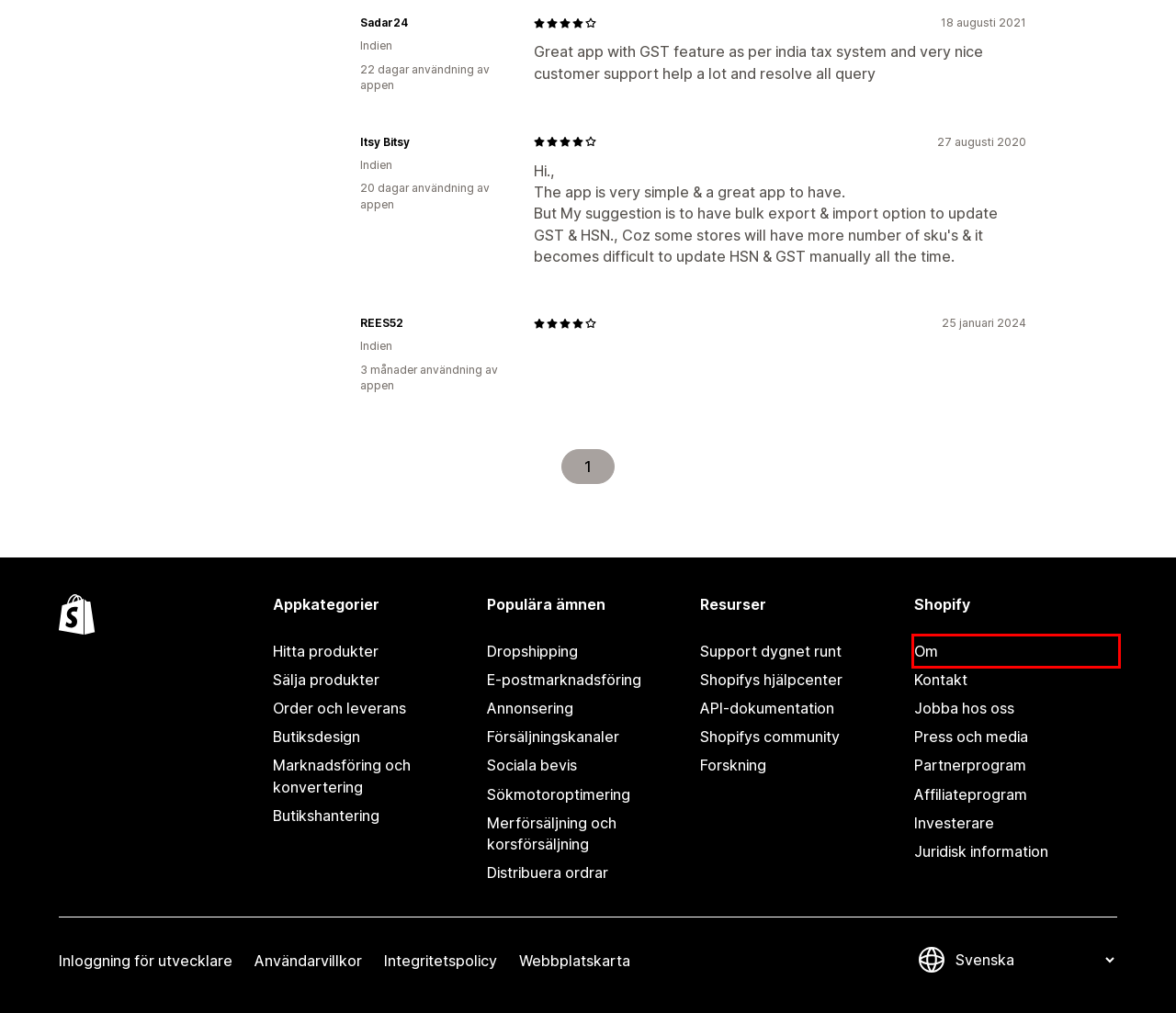After examining the screenshot of a webpage with a red bounding box, choose the most accurate webpage description that corresponds to the new page after clicking the element inside the red box. Here are the candidates:
A. Bästa apparna för Merförsäljning och korsförsäljning 2024 – Shopify App Store
B. Bästa apparna för Hitta produkter 2024 – Shopify App Store
C. Bästa apparna för Dropshipping 2024 – Shopify App Store
D. Shopify Terms of Service - Shopify Sverige
E. Shopify API, libraries, and tools
F. Allt om Shopify Sverige
G. Bästa apparna för Sökmotoroptimering 2024 – Shopify App Store
H. Kontakta oss | Shopify Sverige

F